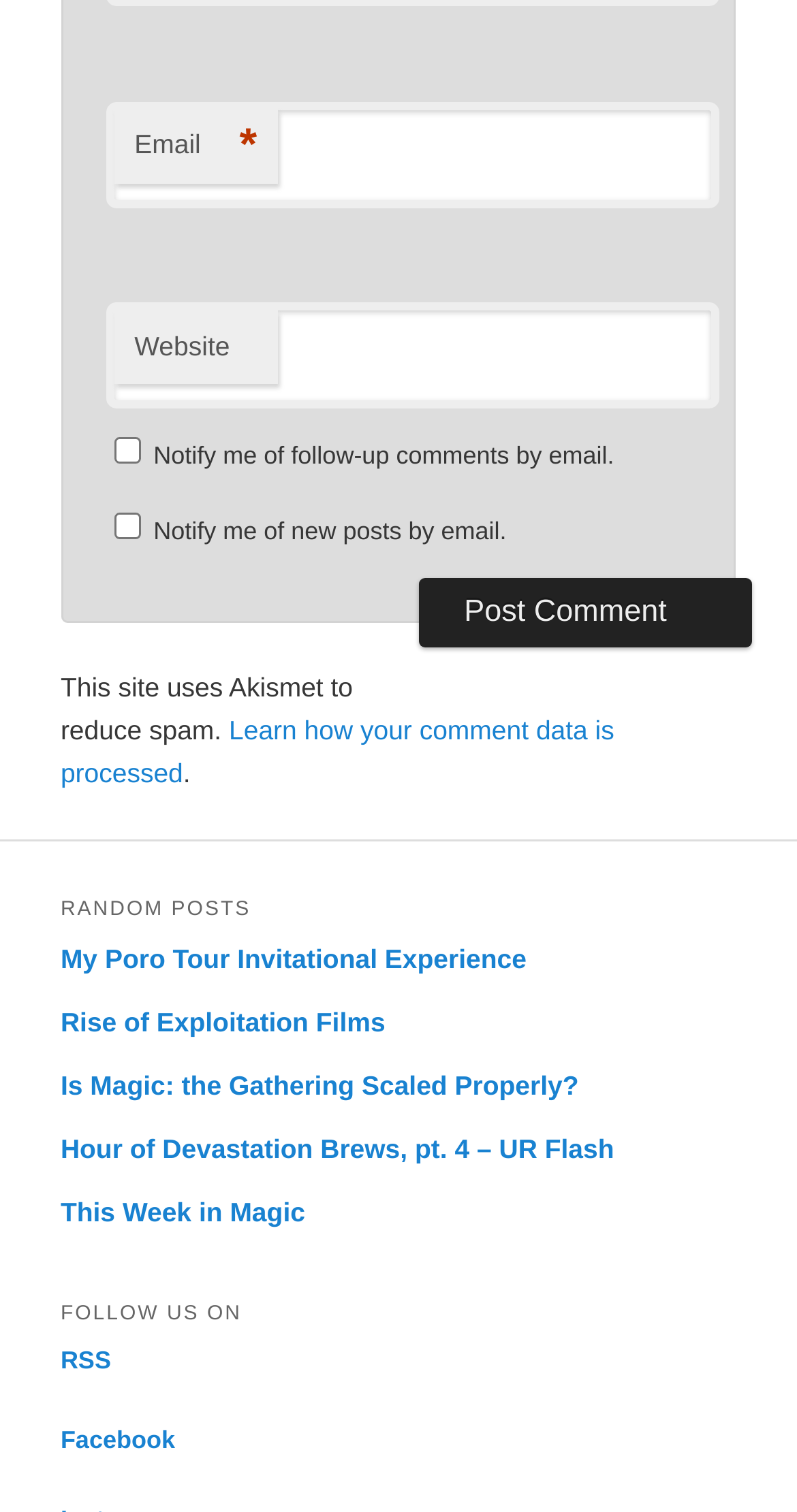Give a concise answer of one word or phrase to the question: 
What is the purpose of the site?

Reduce spam